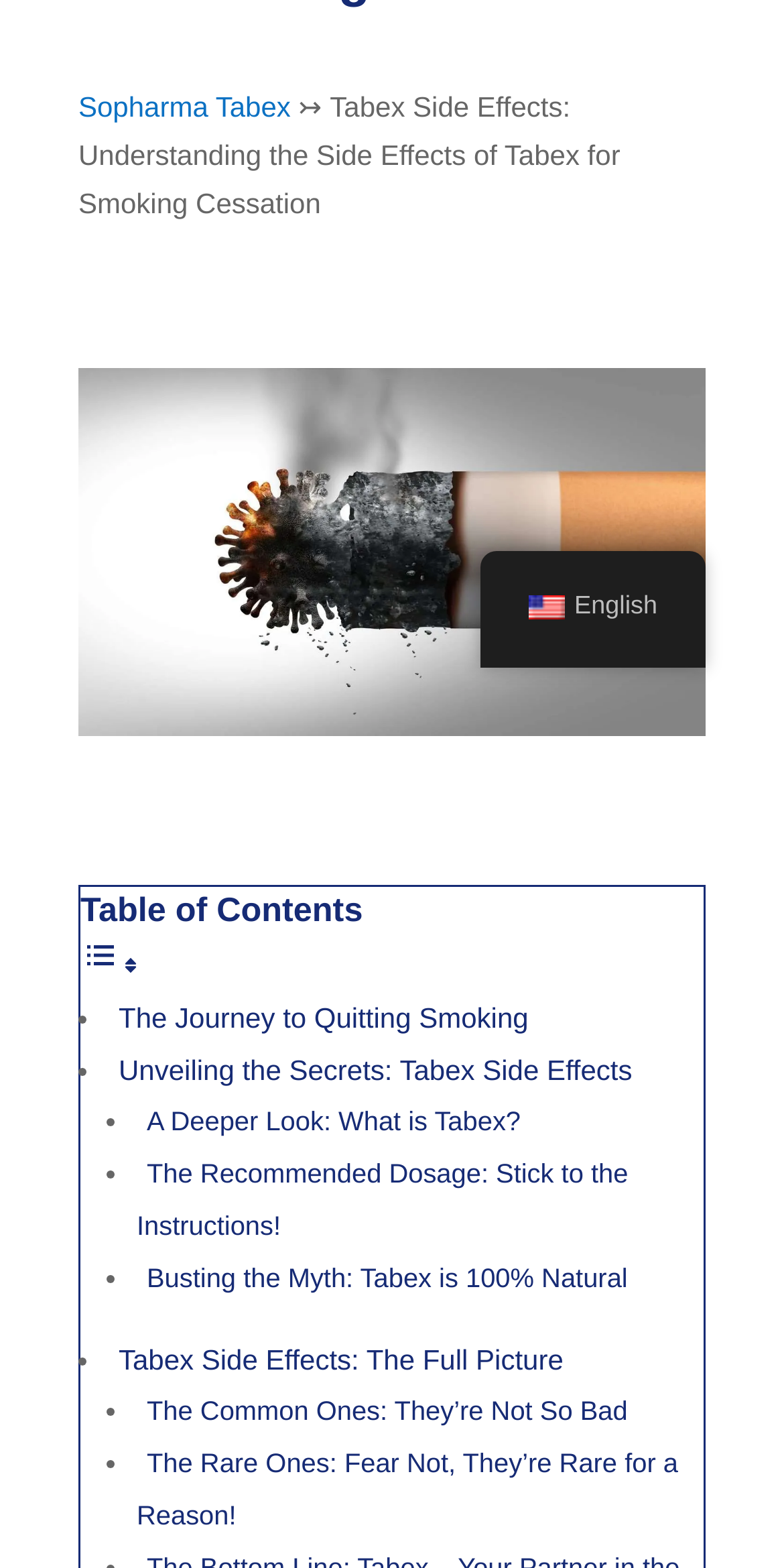Identify the bounding box for the UI element that is described as follows: "The Journey to Quitting Smoking".

[0.138, 0.632, 0.687, 0.665]